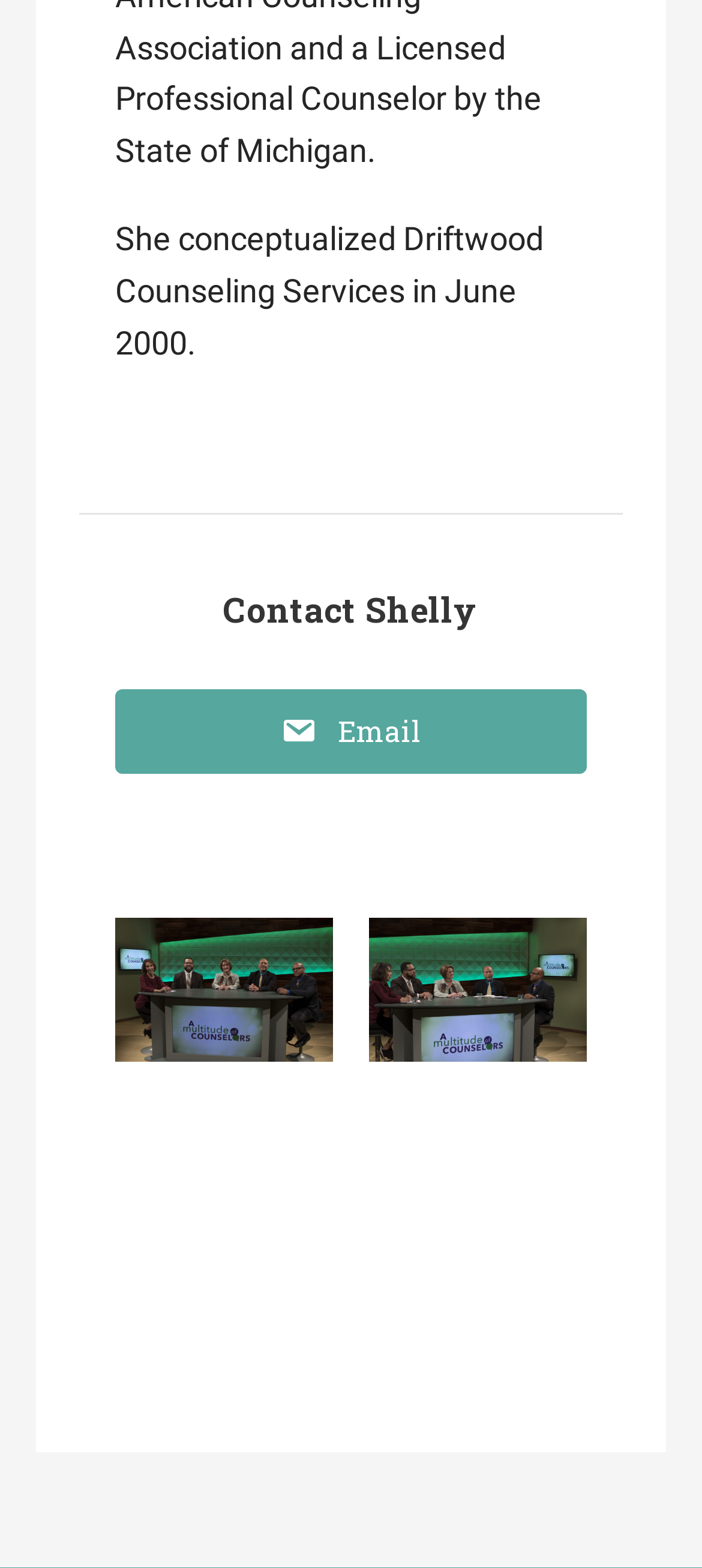Please determine the bounding box coordinates for the UI element described as: "Email".

[0.164, 0.439, 0.836, 0.493]